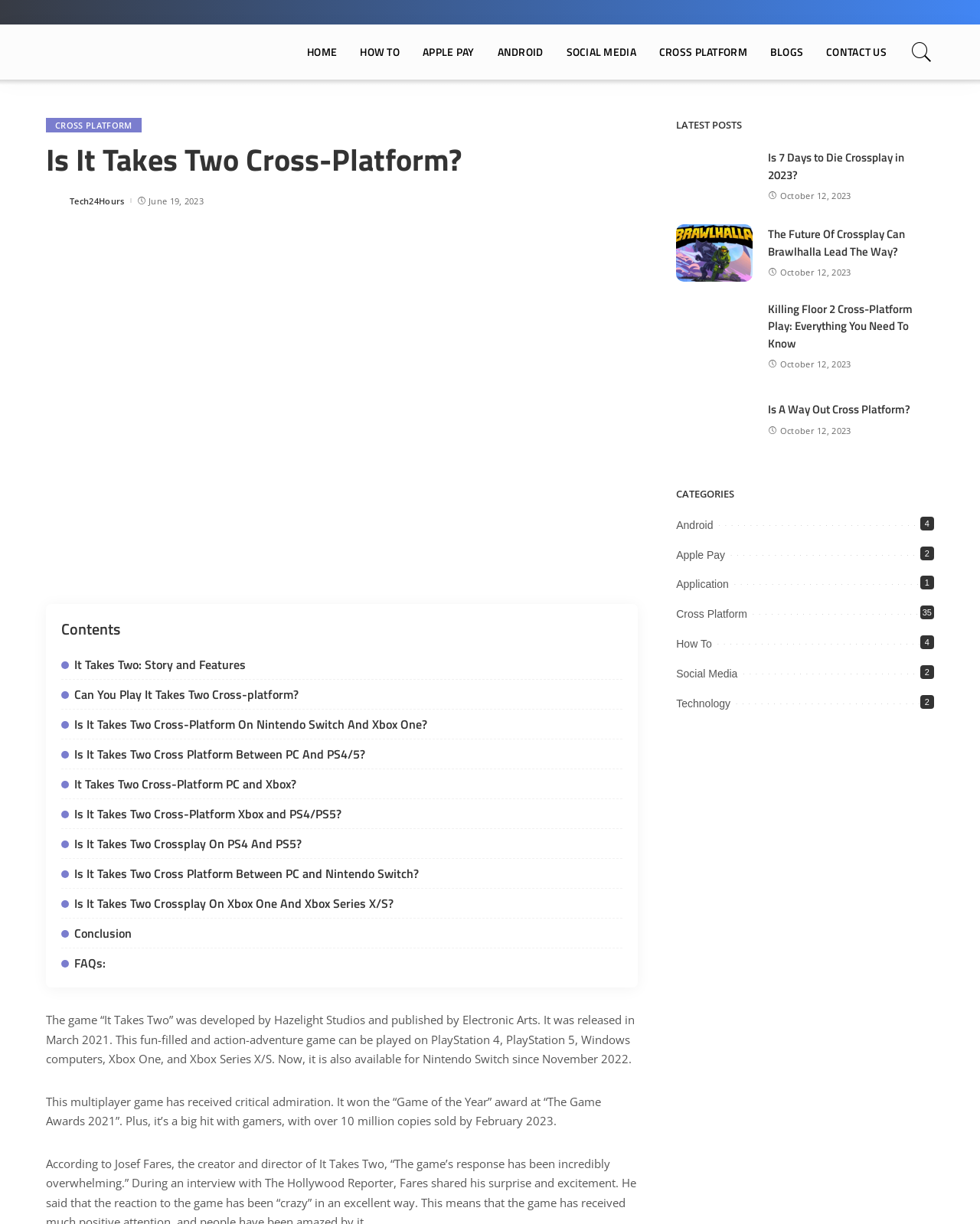Locate the bounding box coordinates of the element you need to click to accomplish the task described by this instruction: "Check the latest post '7 Days to Die'".

[0.69, 0.121, 0.768, 0.168]